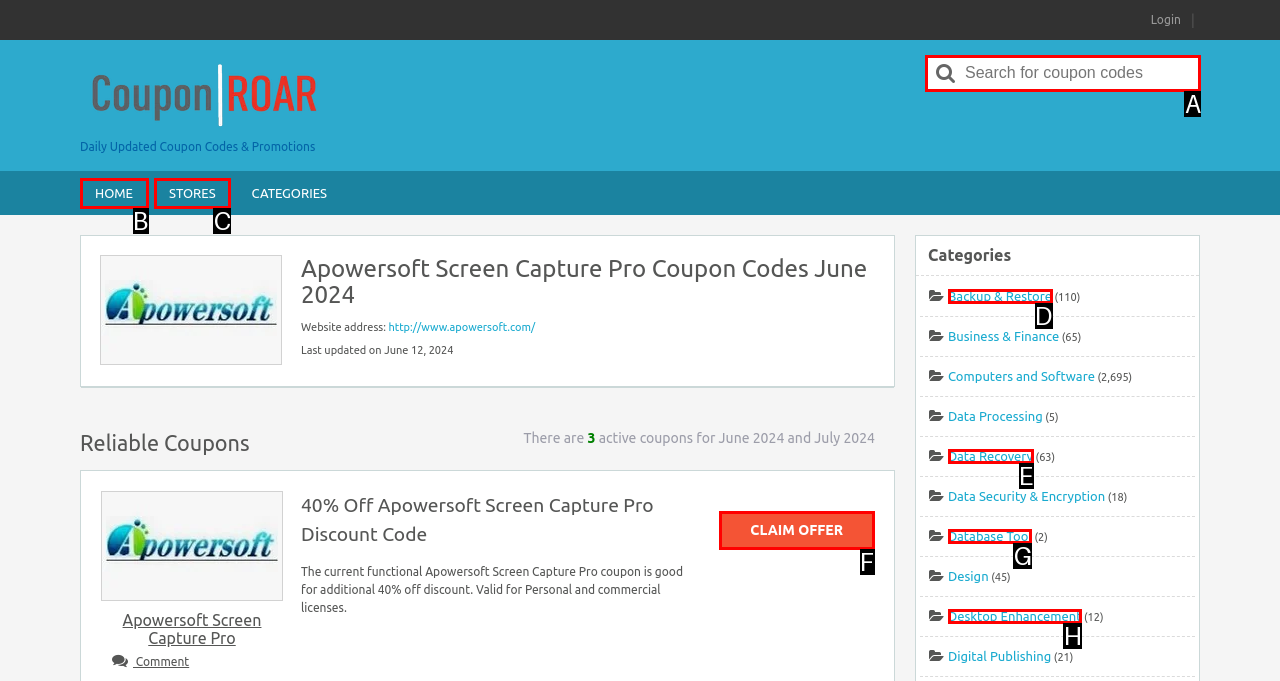Select the appropriate HTML element to click for the following task: Search for coupon codes
Answer with the letter of the selected option from the given choices directly.

A